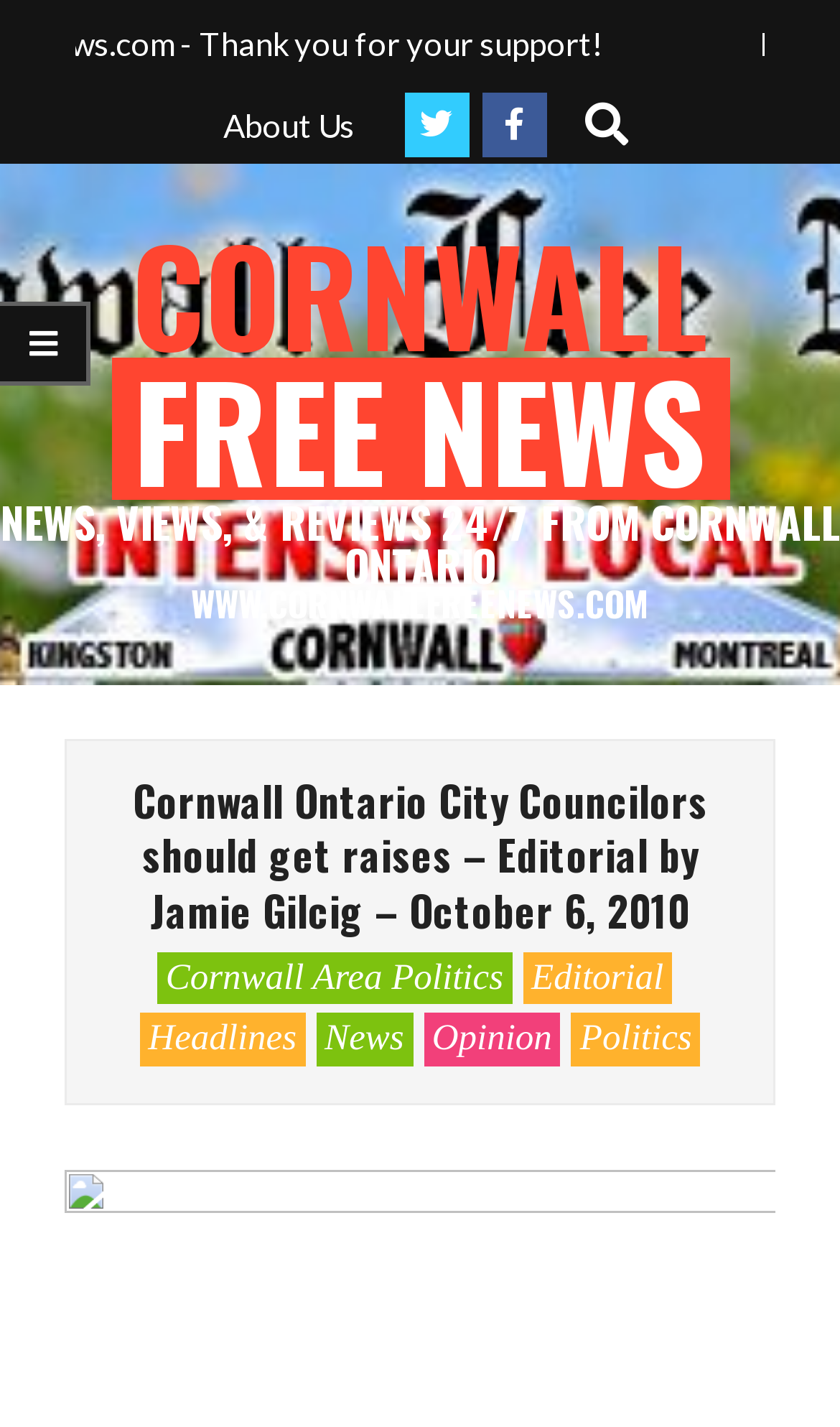Please find and provide the title of the webpage.

Cornwall Ontario City Councilors should get raises – Editorial by Jamie Gilcig – October 6, 2010